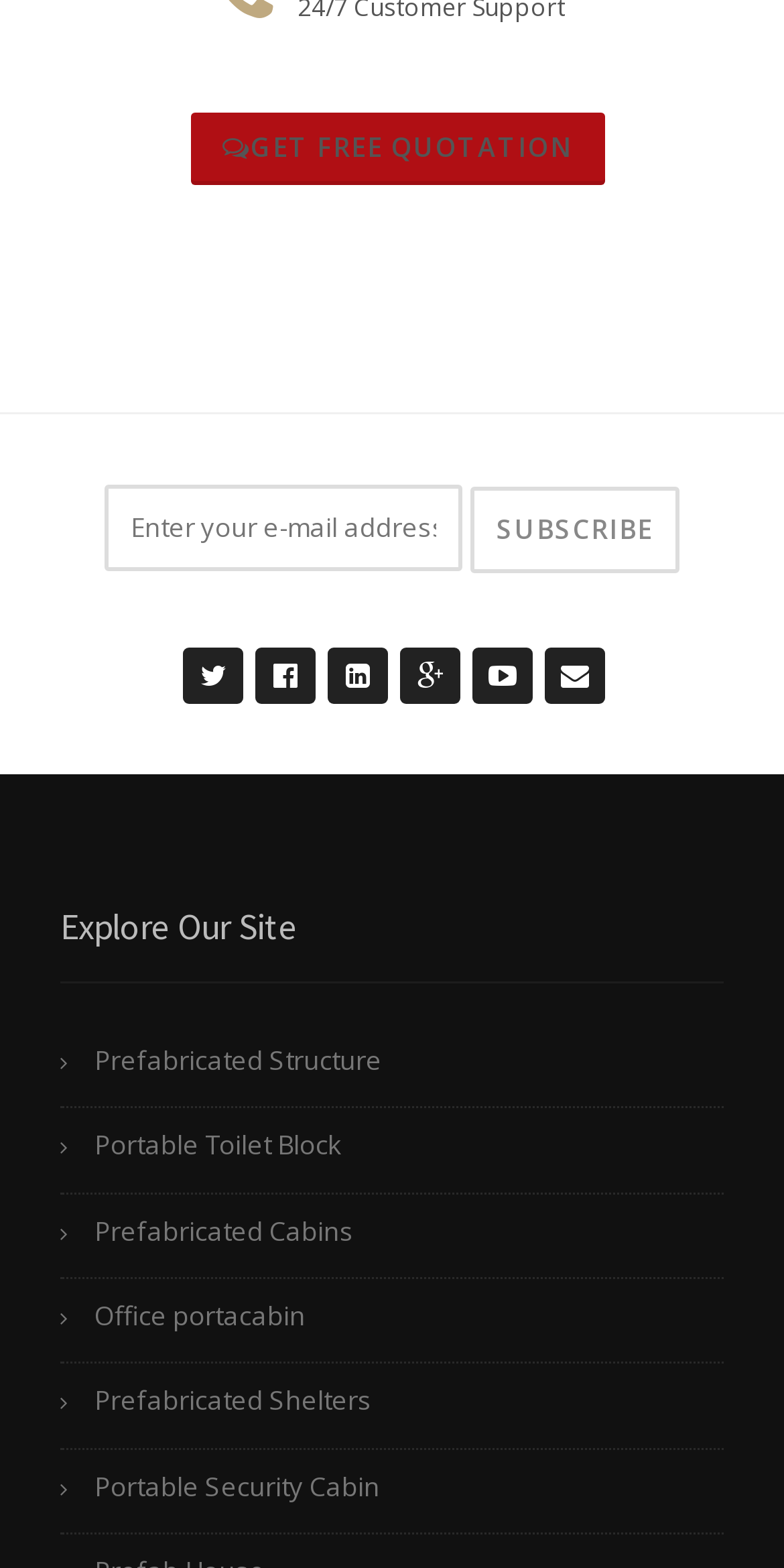Using floating point numbers between 0 and 1, provide the bounding box coordinates in the format (top-left x, top-left y, bottom-right x, bottom-right y). Locate the UI element described here: Portable Toilet Block

[0.077, 0.707, 0.923, 0.761]